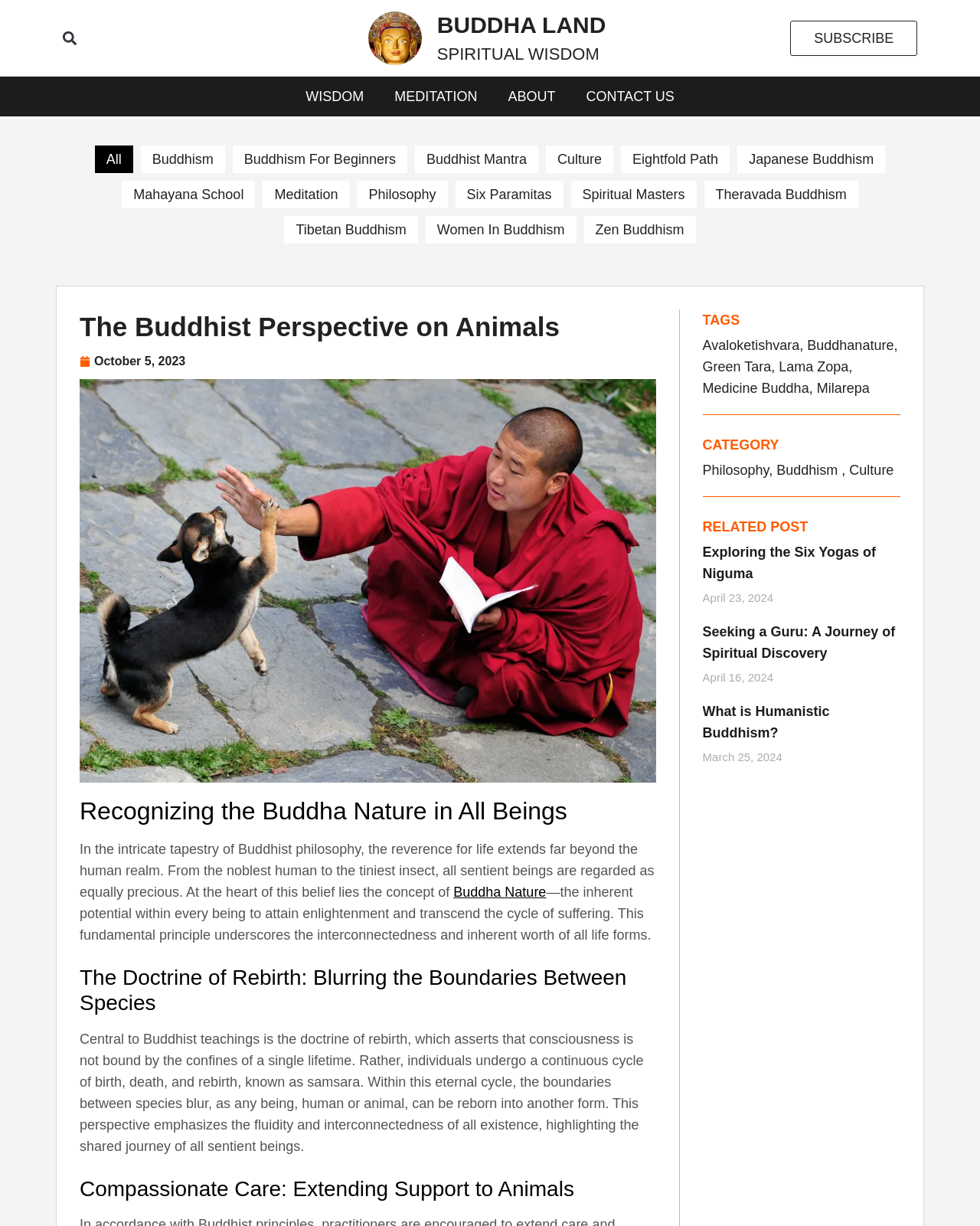Identify and extract the heading text of the webpage.

BUDDHA LAND
SPIRITUAL WISDOM